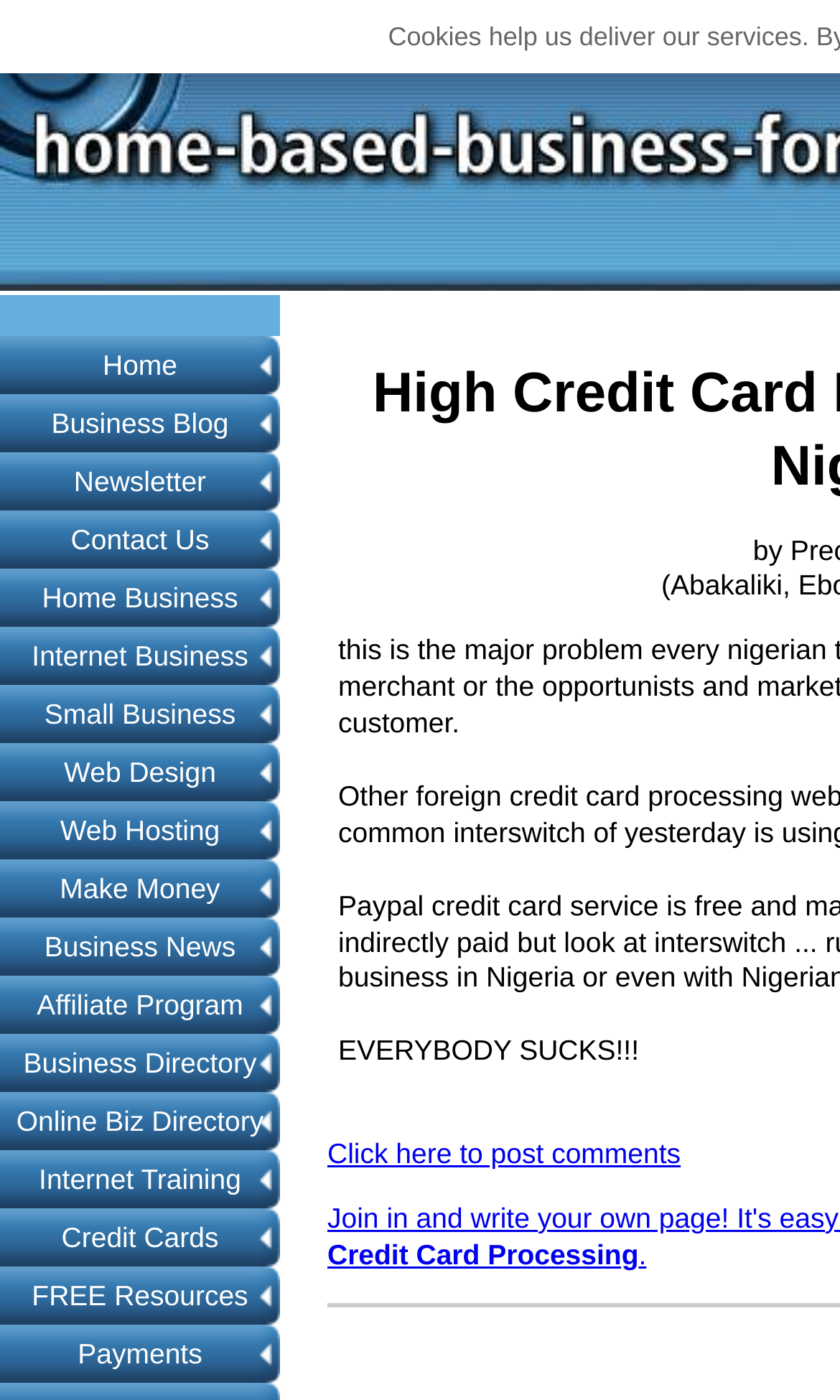Please locate the clickable area by providing the bounding box coordinates to follow this instruction: "Explore Credit Cards".

[0.0, 0.863, 0.333, 0.905]